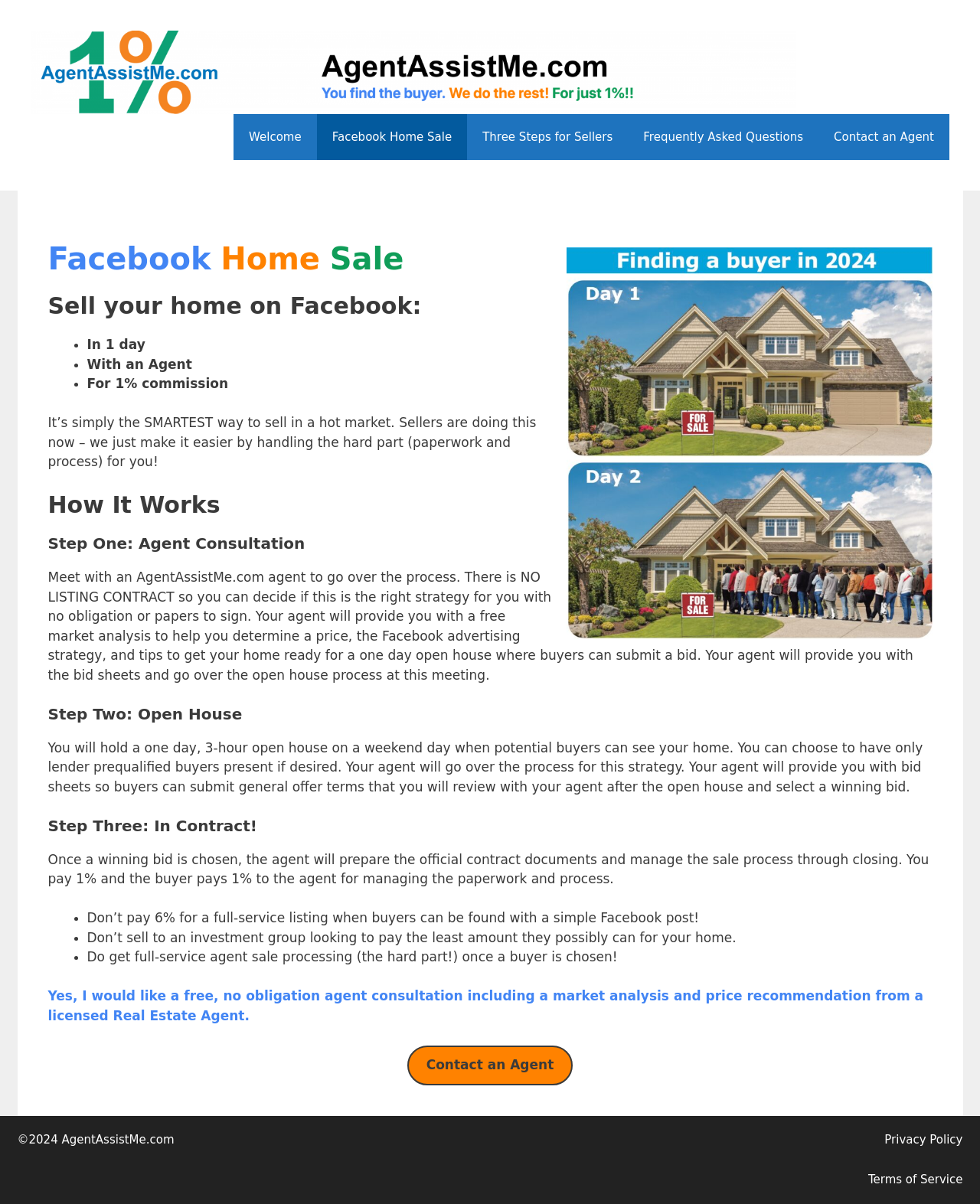Determine the bounding box coordinates for the clickable element required to fulfill the instruction: "Click on the 'Contact an Agent' button". Provide the coordinates as four float numbers between 0 and 1, i.e., [left, top, right, bottom].

[0.416, 0.868, 0.584, 0.901]